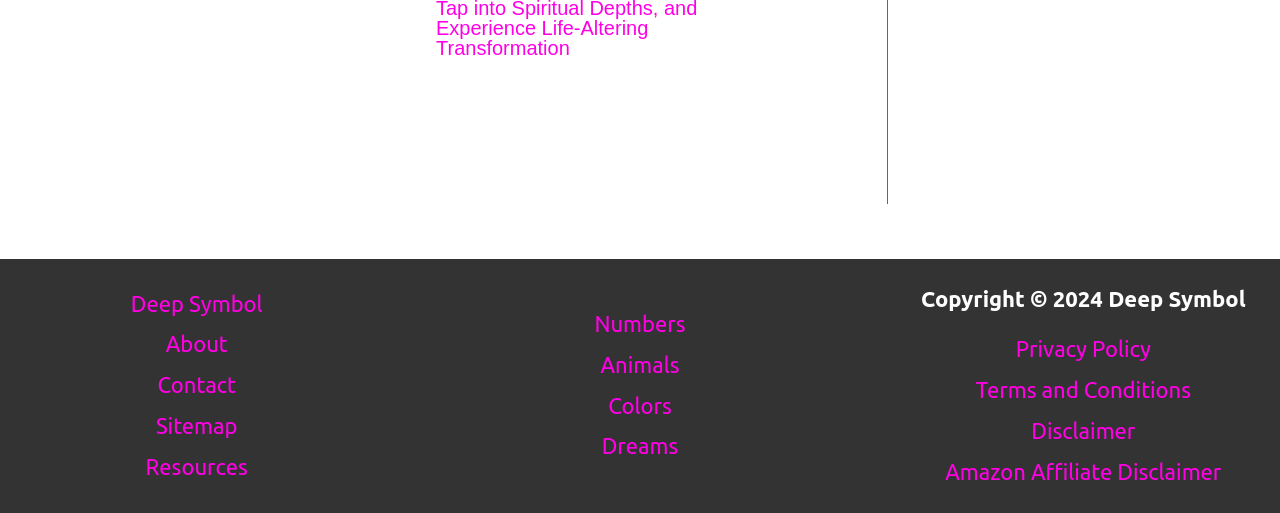Find the bounding box of the UI element described as: "Deep Symbol". The bounding box coordinates should be given as four float values between 0 and 1, i.e., [left, top, right, bottom].

[0.102, 0.553, 0.205, 0.632]